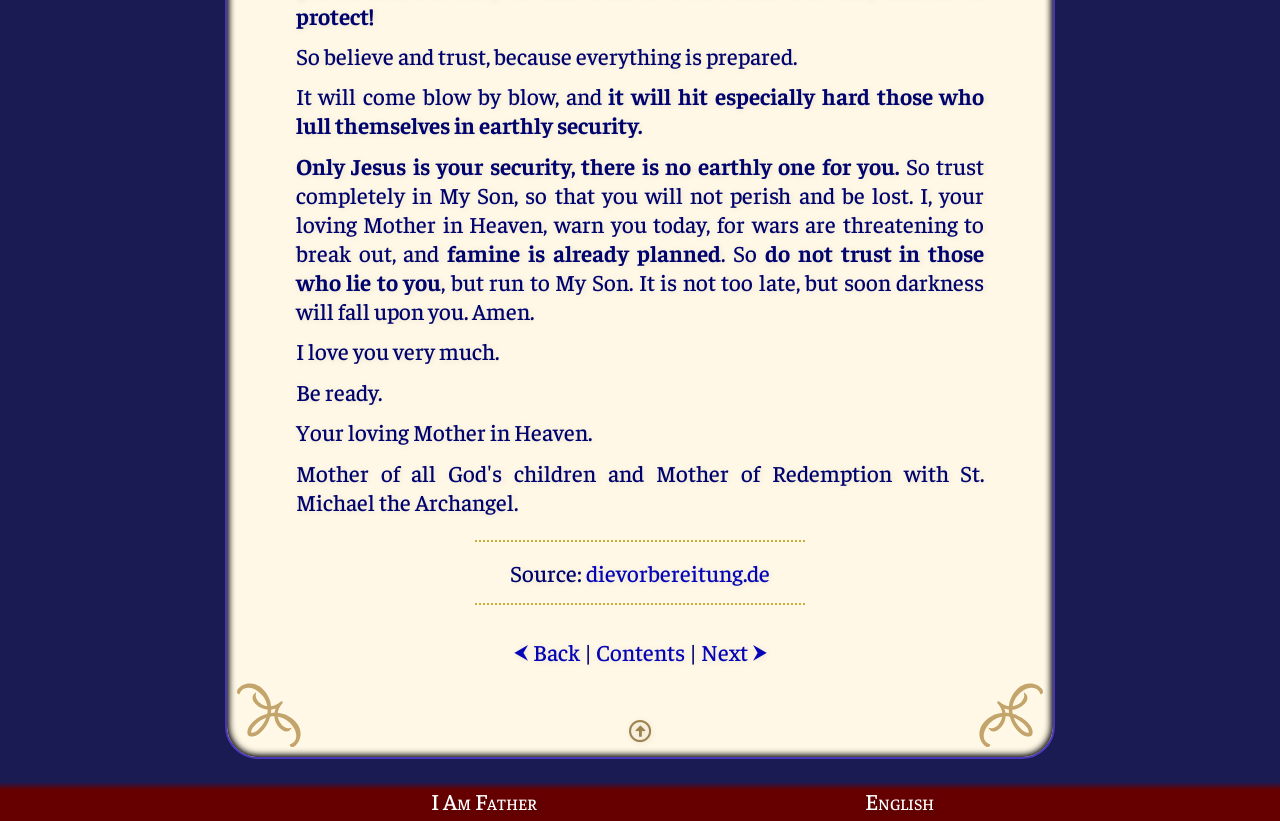What is the source of the text?
Provide a detailed and well-explained answer to the question.

The source of the text is mentioned at the bottom of the page, which is a website called dievorbereitung.de, indicating that the text may be an excerpt or a message from this website.